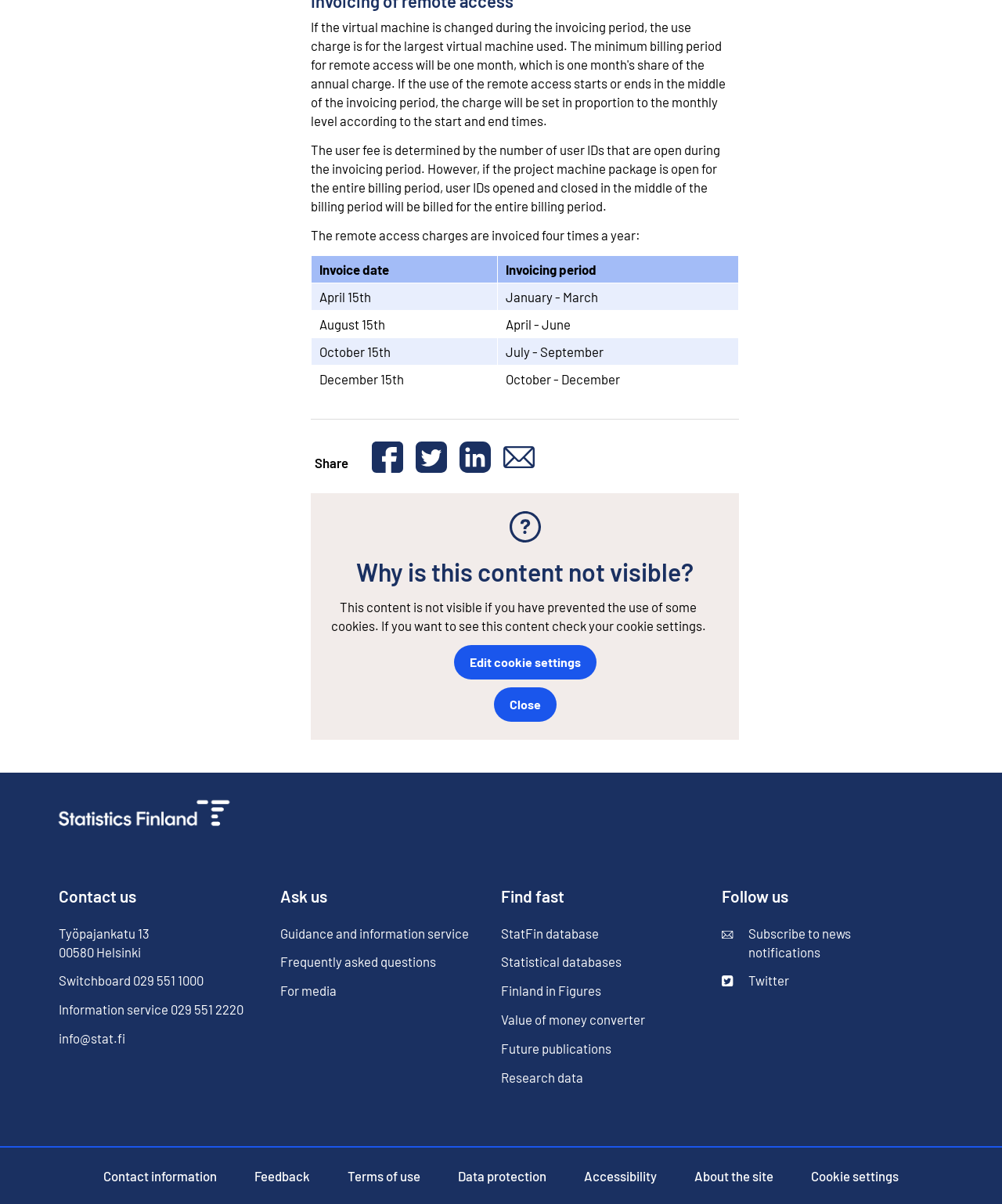How can one contact Statistics Finland?
Refer to the image and provide a one-word or short phrase answer.

Through various links